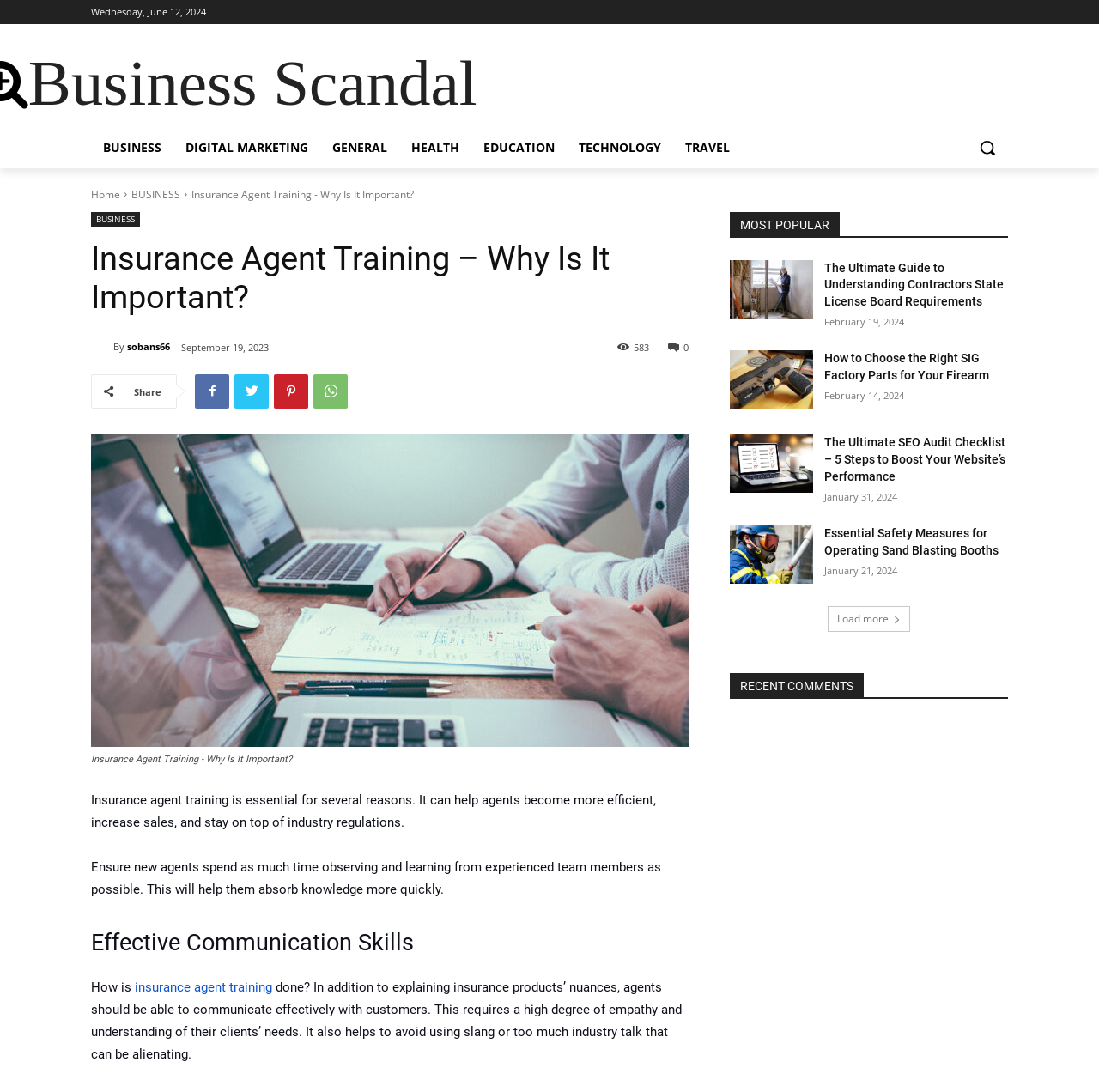Show me the bounding box coordinates of the clickable region to achieve the task as per the instruction: "Go to the home page".

[0.083, 0.171, 0.109, 0.184]